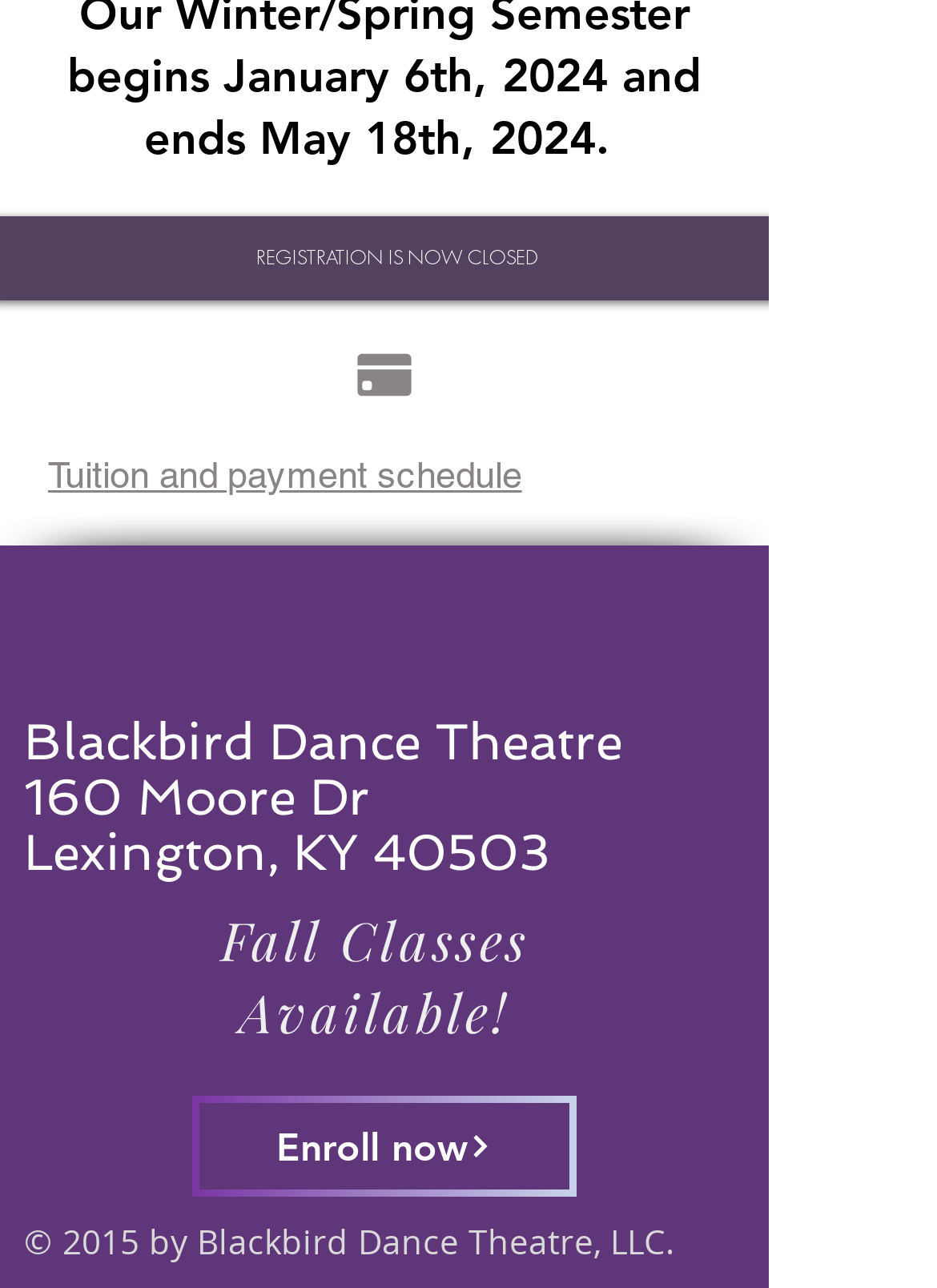What social media platforms are available?
Make sure to answer the question with a detailed and comprehensive explanation.

I found the social media platforms by looking at the list of links under the 'Social Bar' element, which contains icons and text descriptions of each platform.